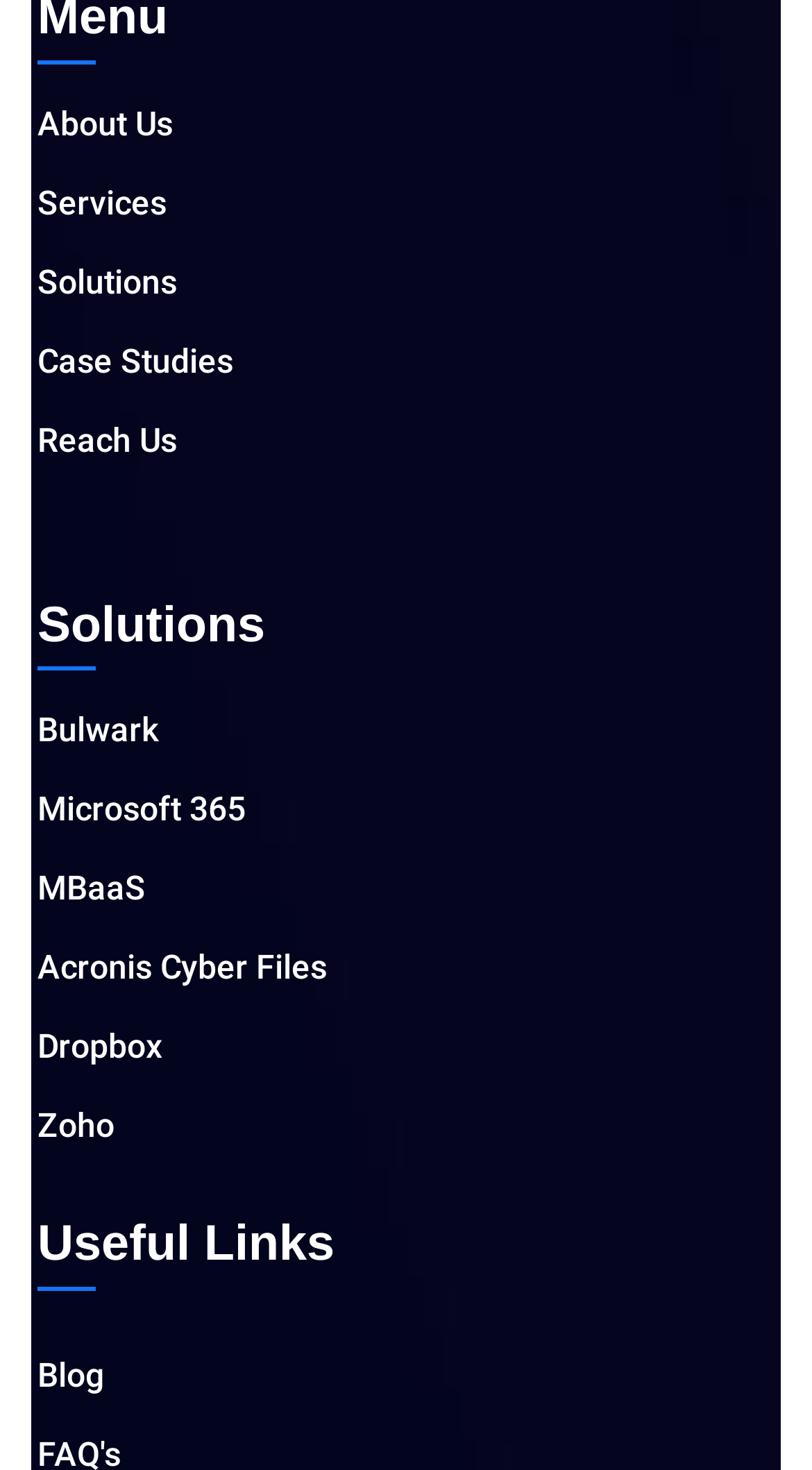Given the element description: "Bulwark", predict the bounding box coordinates of the UI element it refers to, using four float numbers between 0 and 1, i.e., [left, top, right, bottom].

[0.046, 0.479, 0.954, 0.516]